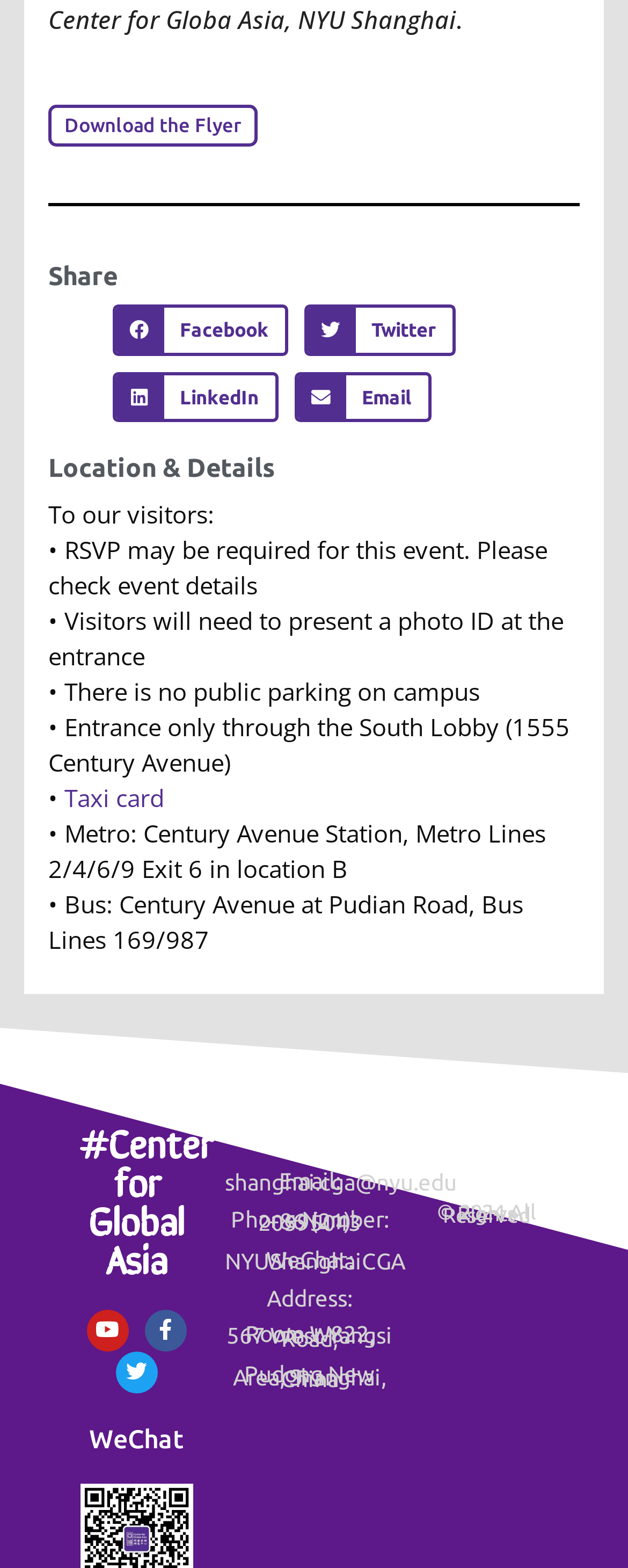Reply to the question below using a single word or brief phrase:
What is the name of the center?

Center for Global Asia